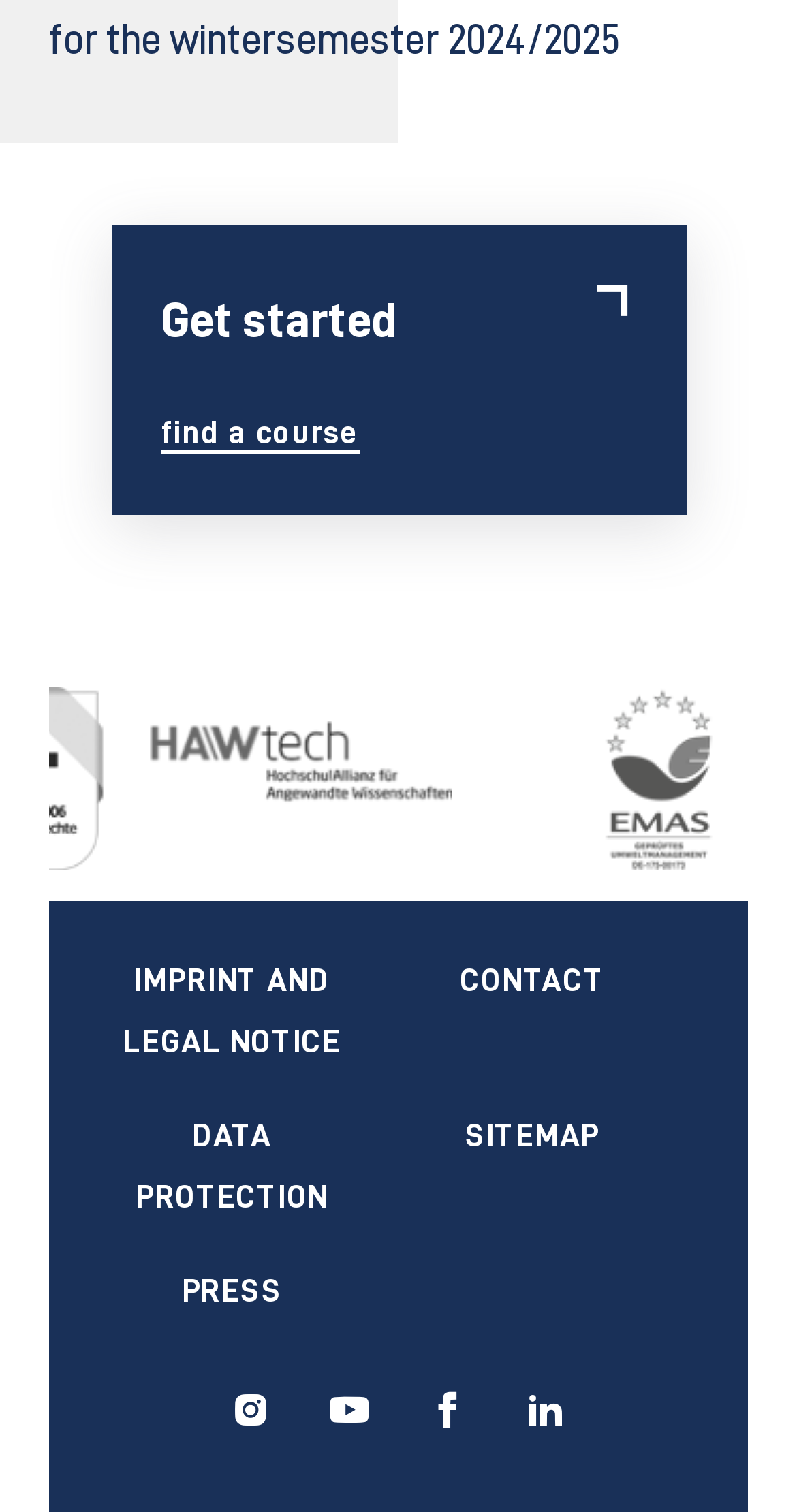What is the purpose of the 'EMAS geprüftes Umweltmanagement' link? From the image, respond with a single word or brief phrase.

Environmental management